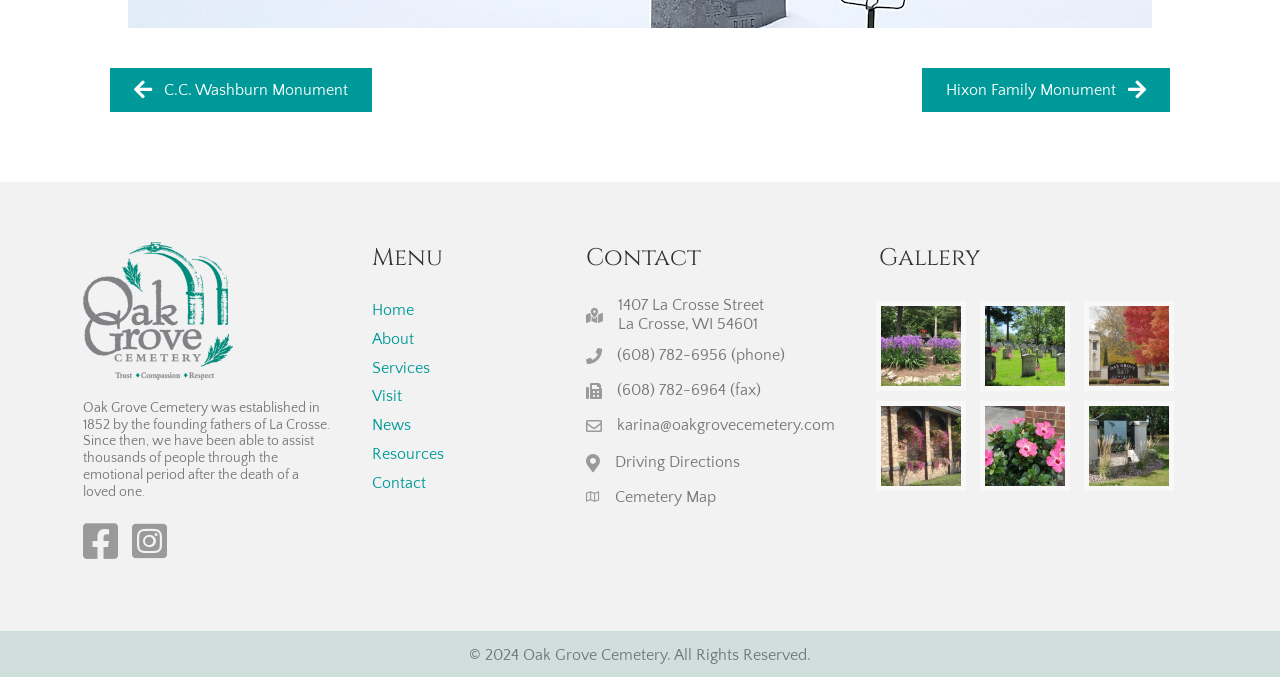Extract the bounding box of the UI element described as: "Visit".

[0.29, 0.572, 0.314, 0.599]